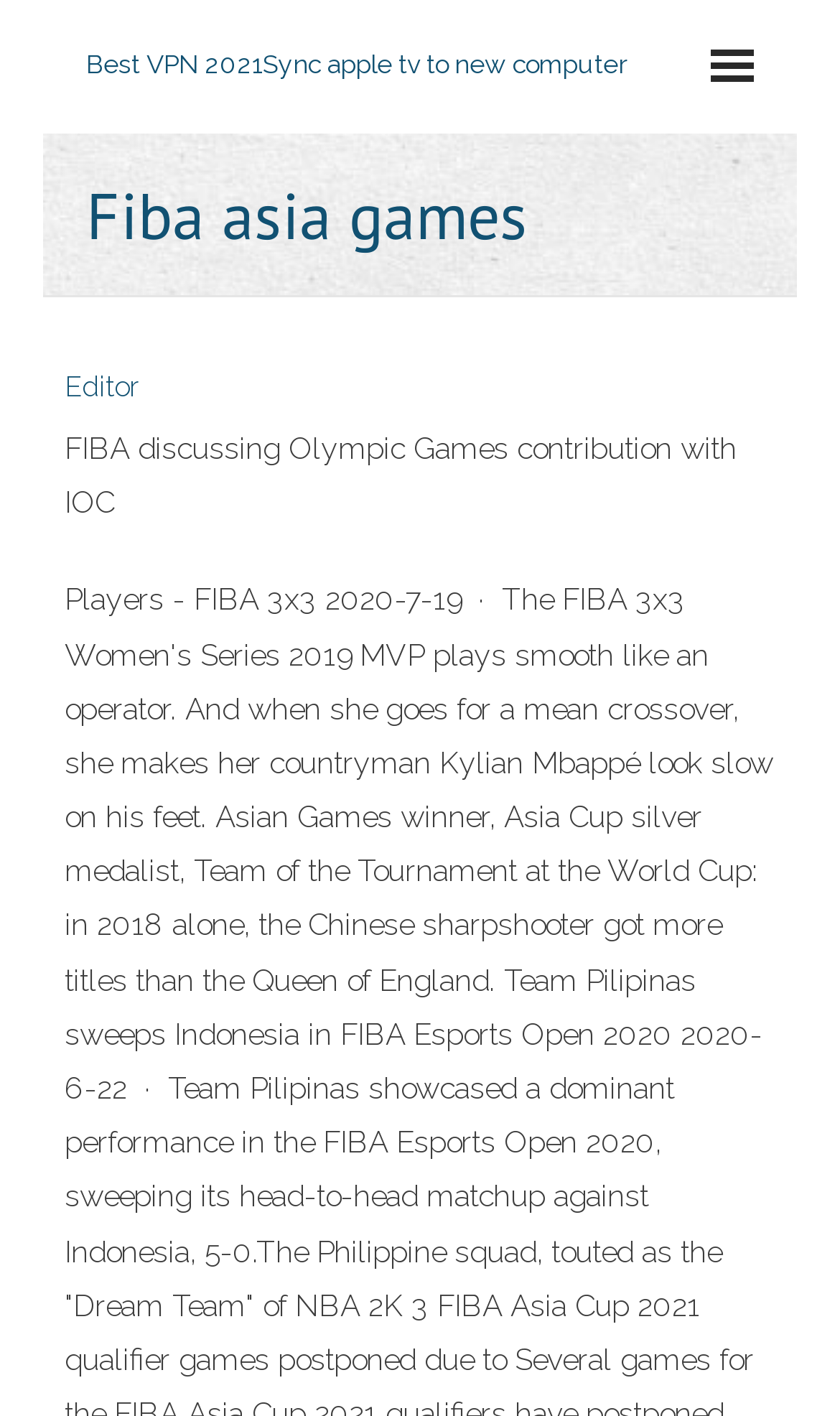What is the topic of the article?
From the image, provide a succinct answer in one word or a short phrase.

Fiba asia games